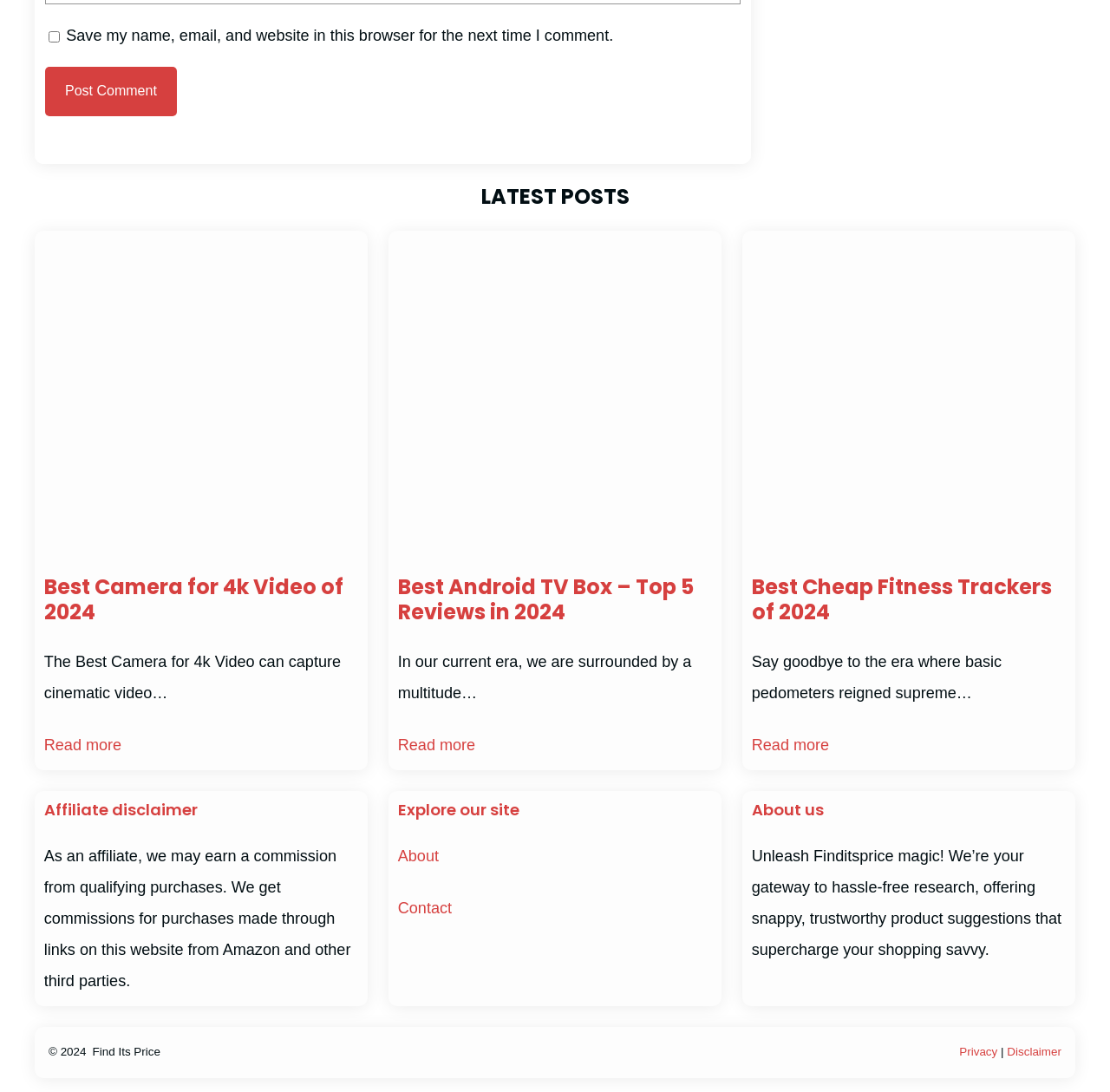Please identify the bounding box coordinates of where to click in order to follow the instruction: "Read more about Best Camera for 4k Video of 2024".

[0.04, 0.668, 0.109, 0.697]